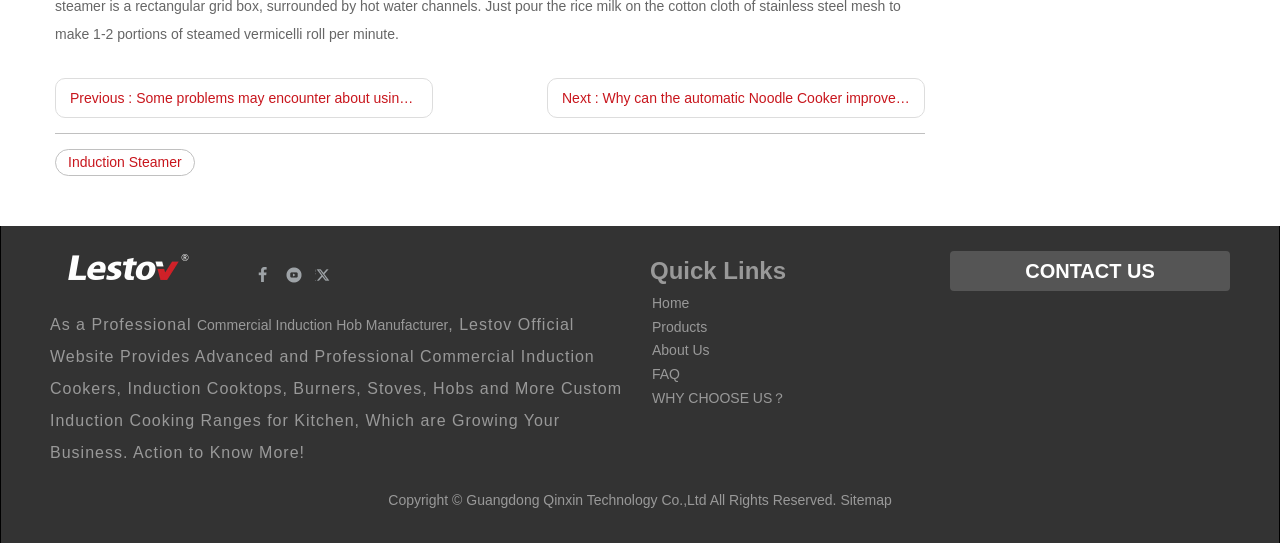What is the profession of the website owner?
Carefully analyze the image and provide a thorough answer to the question.

I found the profession of the website owner by reading the static text on the webpage, which states 'As a Professional Commercial Induction Hob Manufacturer...'.